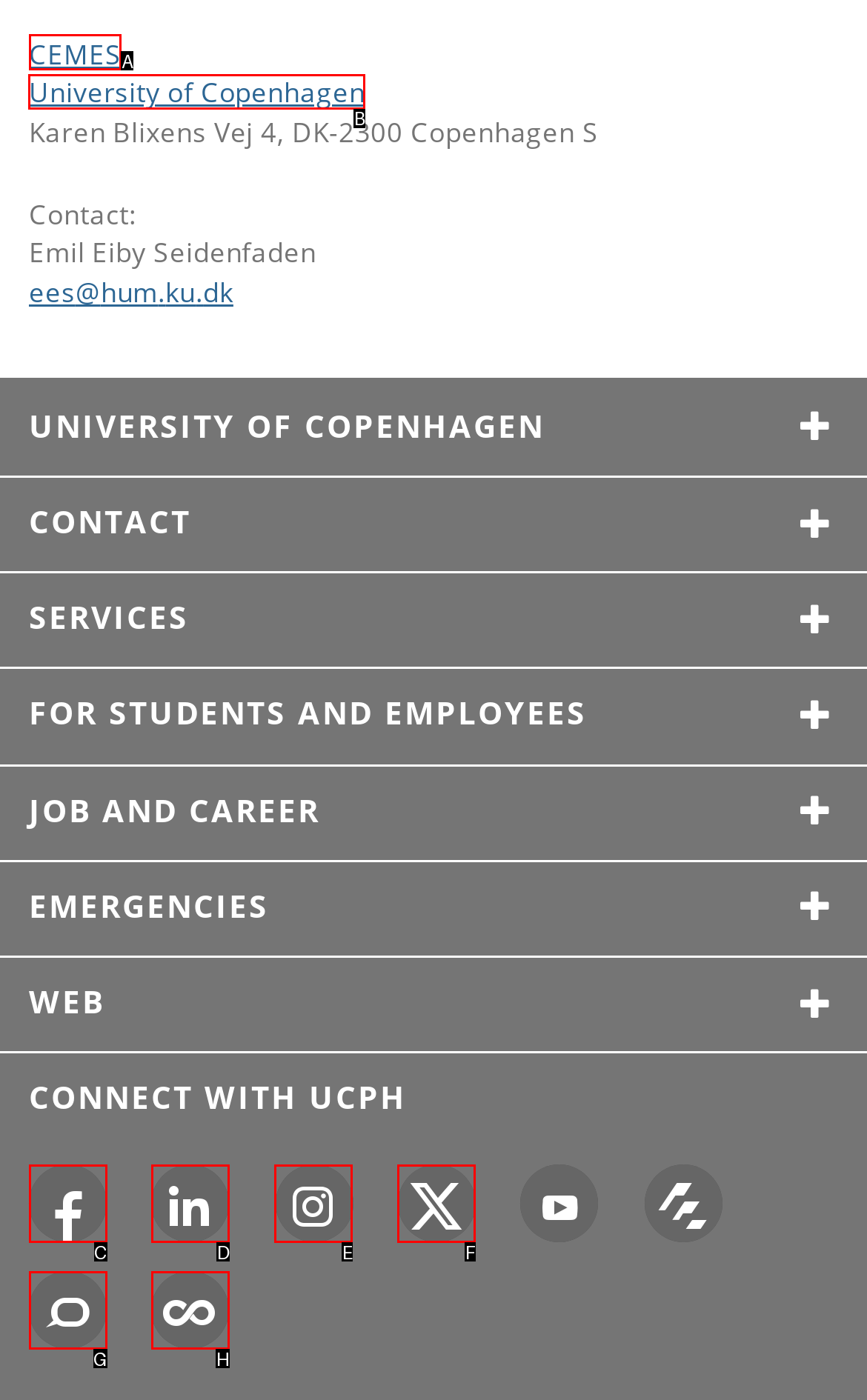Select the appropriate HTML element to click for the following task: Visit the University of Copenhagen frontpage
Answer with the letter of the selected option from the given choices directly.

B